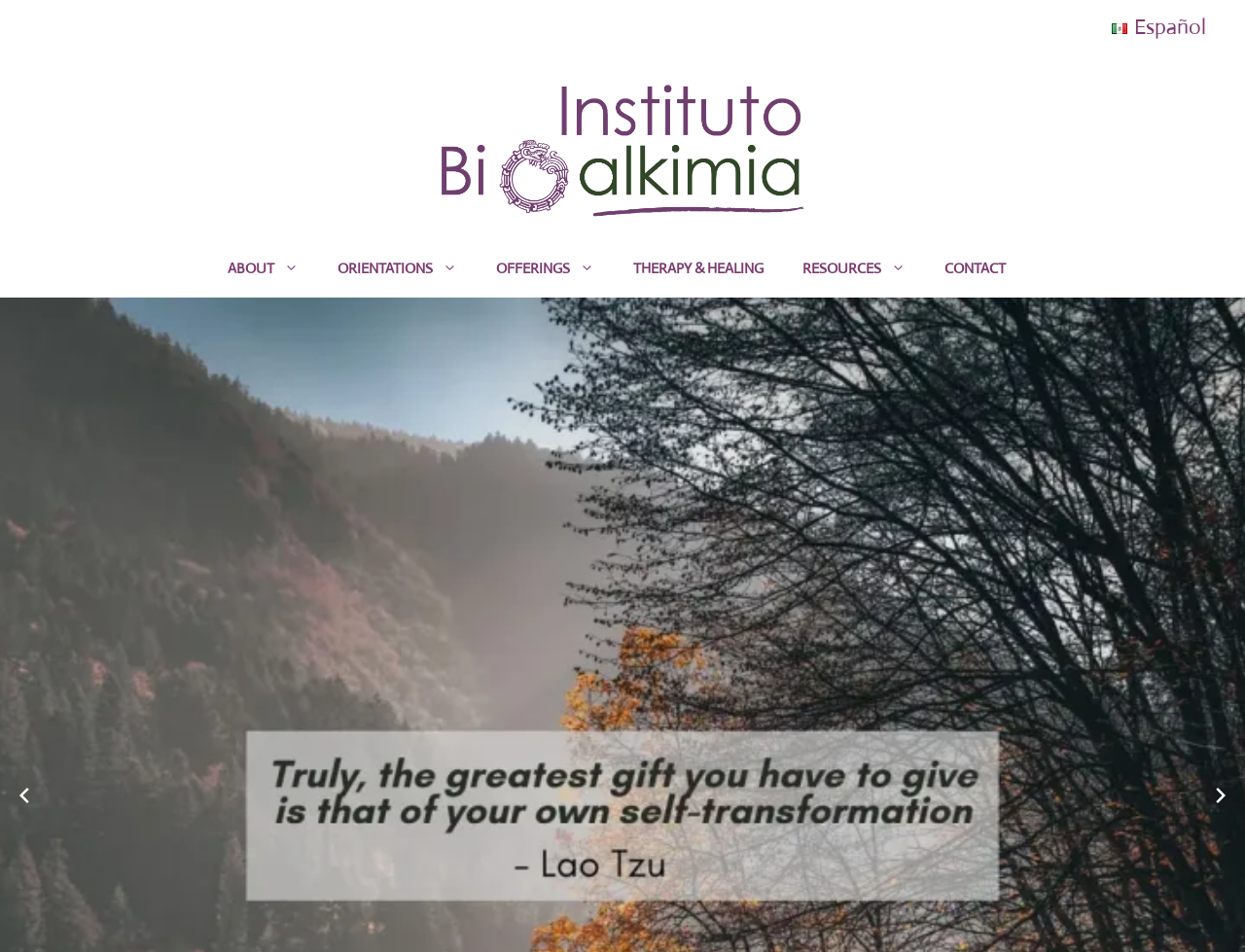Given the element description, predict the bounding box coordinates in the format (top-left x, top-left y, bottom-right x, bottom-right y), using floating point numbers between 0 and 1: Page 3 of 3

None